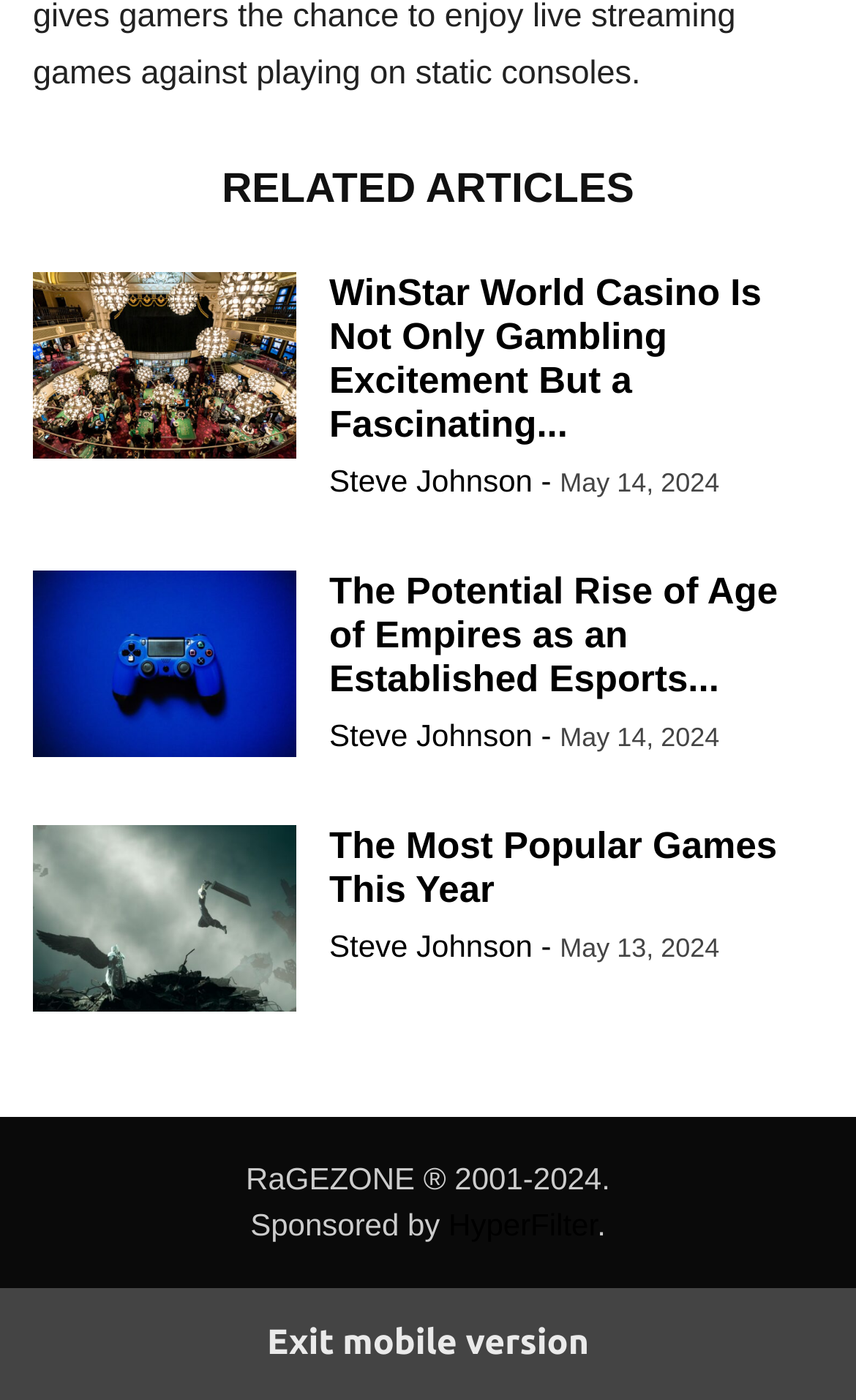Locate the bounding box of the UI element based on this description: "Steve Johnson". Provide four float numbers between 0 and 1 as [left, top, right, bottom].

[0.385, 0.331, 0.622, 0.356]